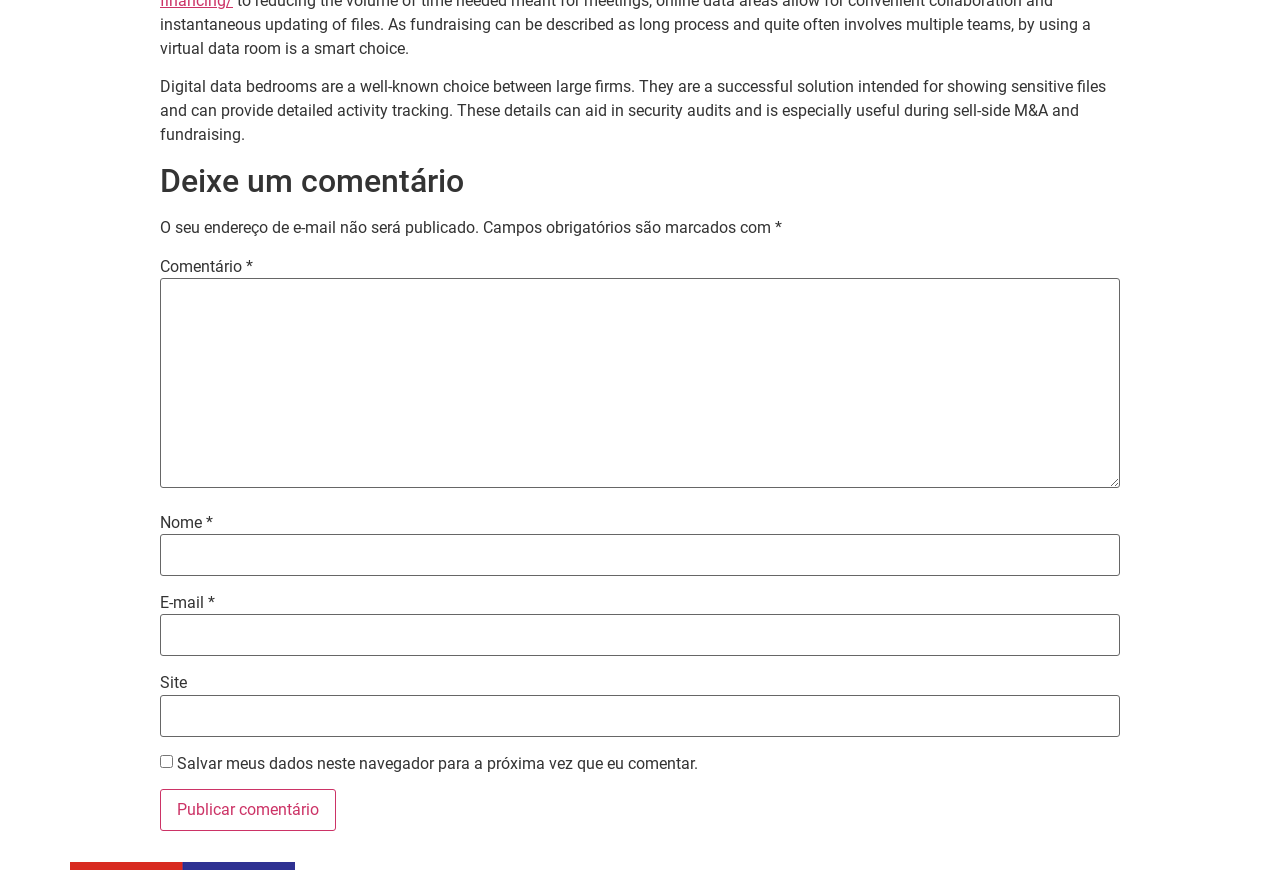Based on the element description: "parent_node: E-mail * aria-describedby="email-notes" name="email"", identify the bounding box coordinates for this UI element. The coordinates must be four float numbers between 0 and 1, listed as [left, top, right, bottom].

[0.125, 0.706, 0.875, 0.754]